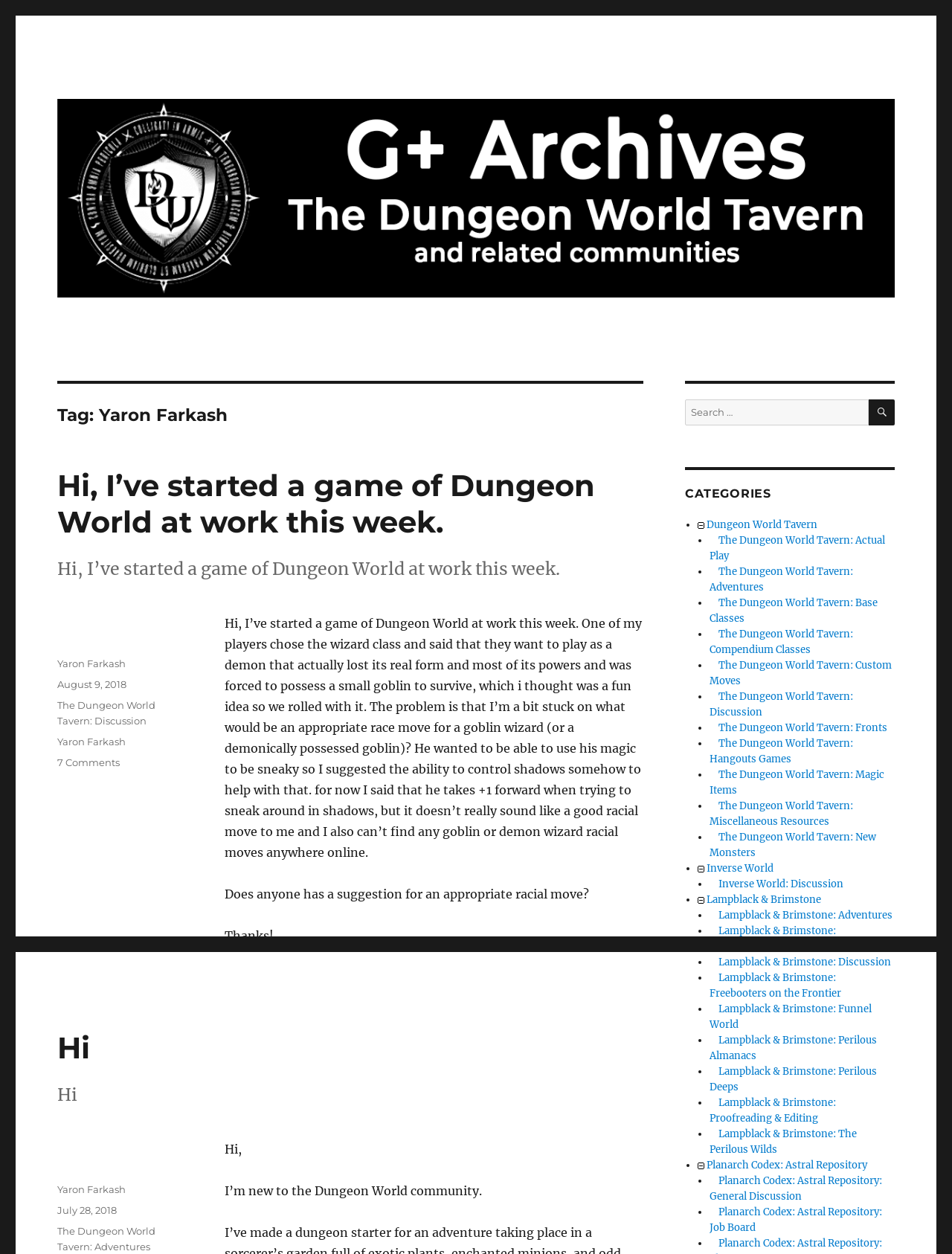Find the bounding box coordinates of the area that needs to be clicked in order to achieve the following instruction: "Check the comments on the post about a game of Dungeon World". The coordinates should be specified as four float numbers between 0 and 1, i.e., [left, top, right, bottom].

[0.06, 0.603, 0.126, 0.613]